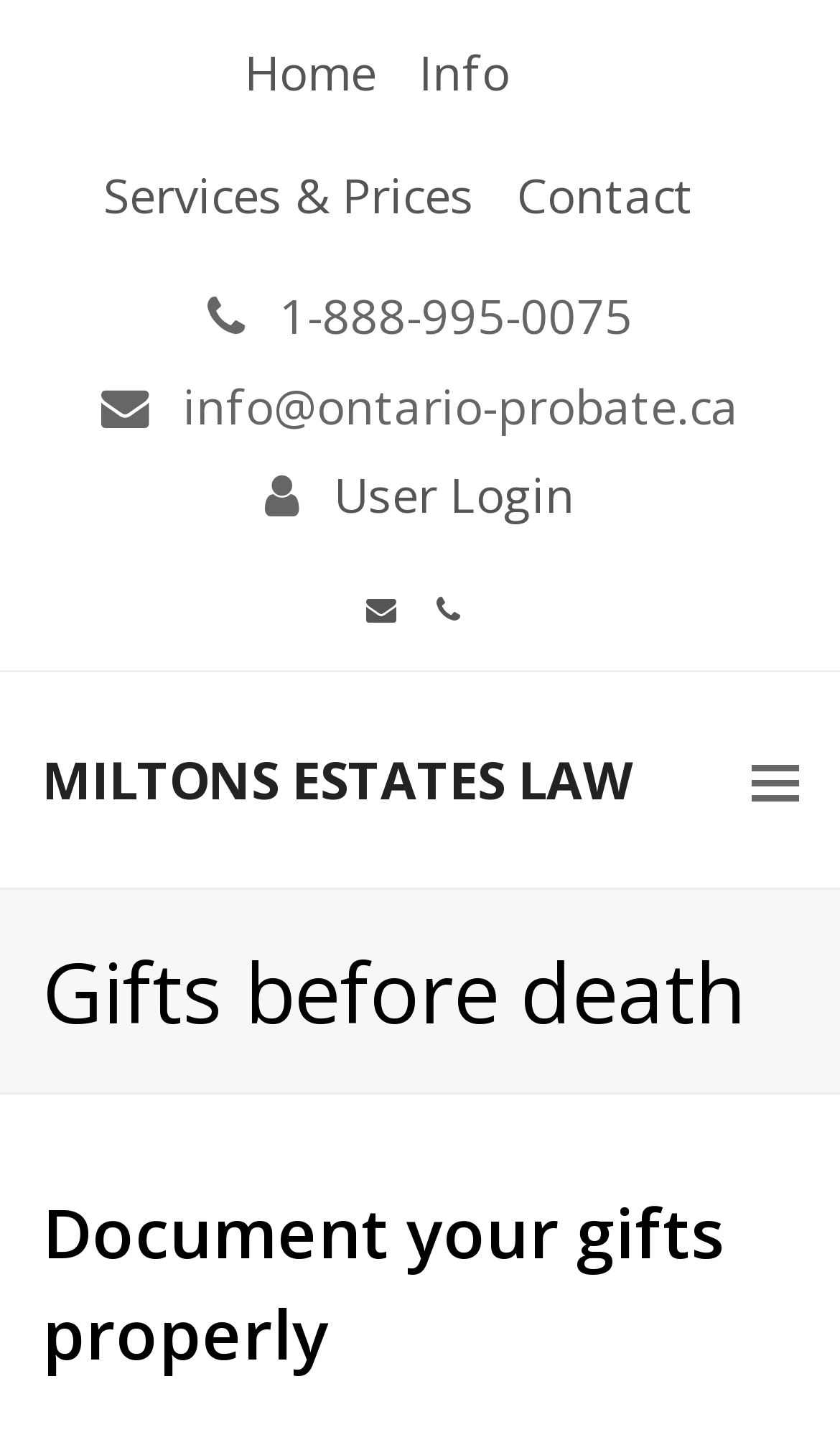Find the bounding box coordinates of the clickable area required to complete the following action: "go to home page".

[0.291, 0.027, 0.447, 0.072]